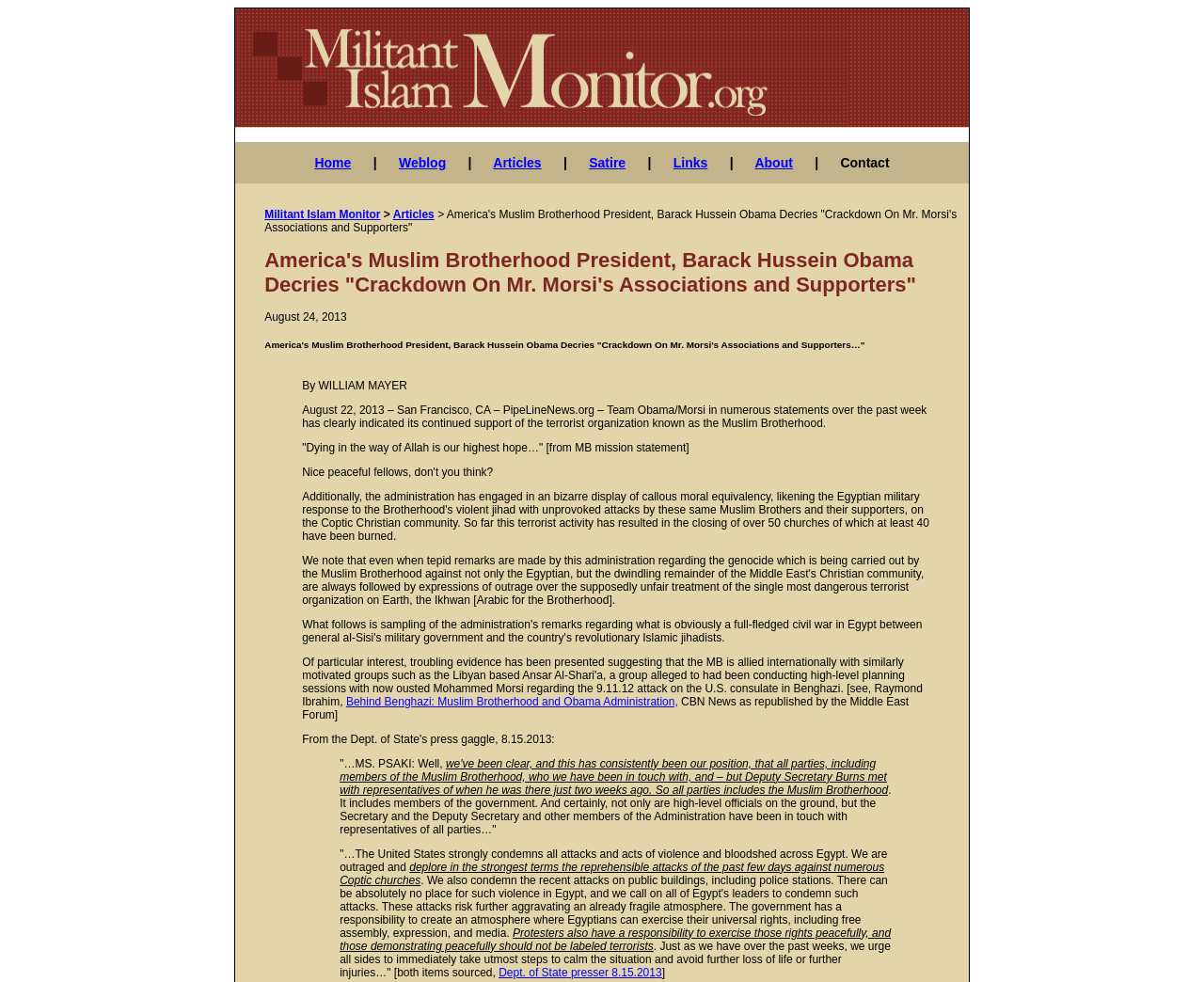Identify the bounding box coordinates of the area you need to click to perform the following instruction: "Click the Behind Benghazi: Muslim Brotherhood and Obama Administration link".

[0.287, 0.708, 0.563, 0.721]